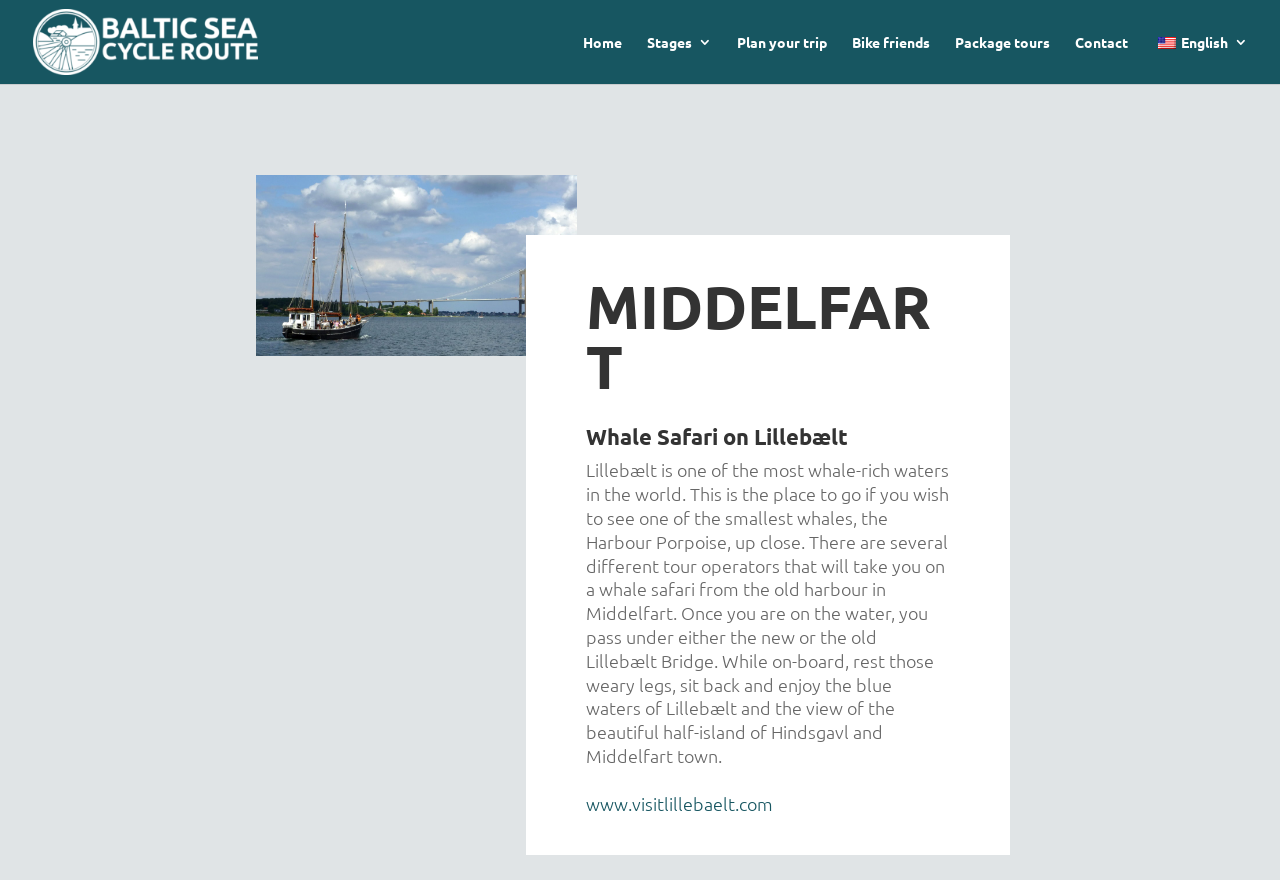What is the URL mentioned in the text?
From the image, respond using a single word or phrase.

www.visitlillebaelt.com